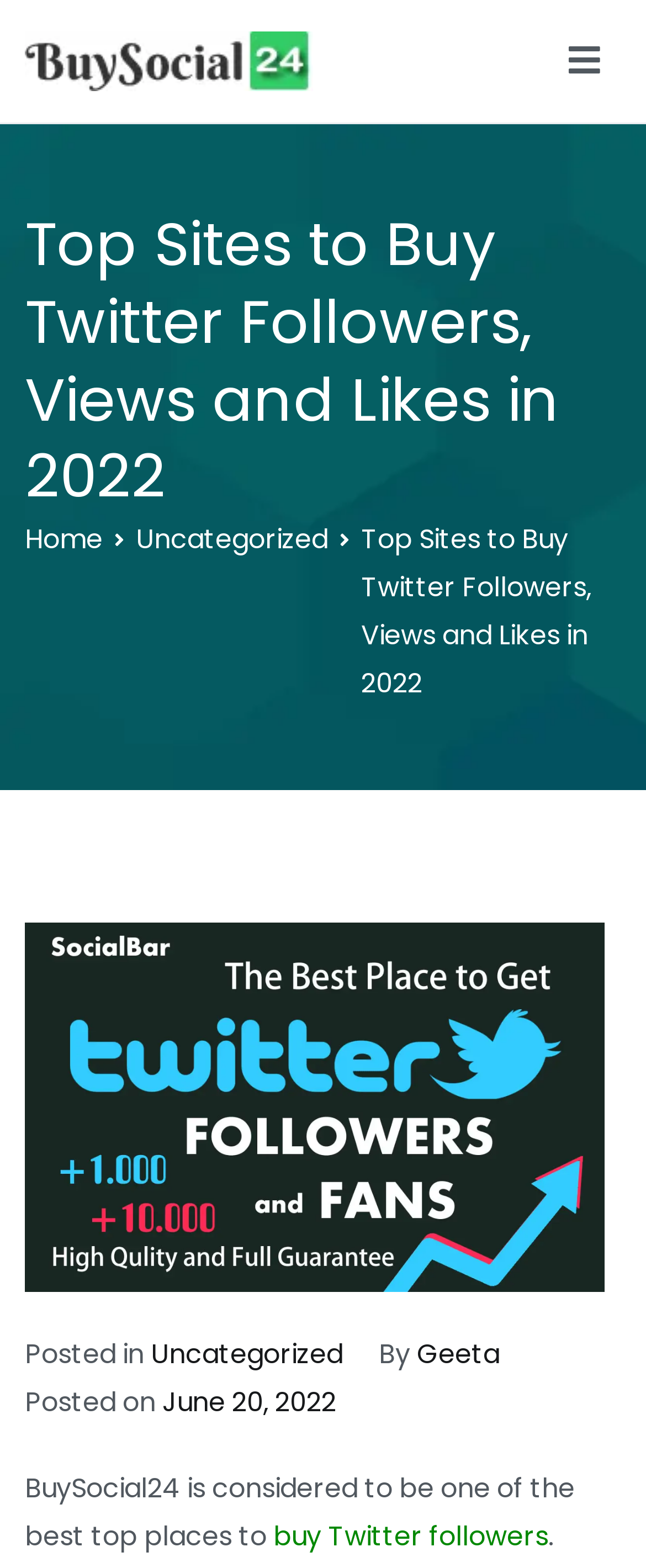Please identify the bounding box coordinates of the area I need to click to accomplish the following instruction: "Donate now".

None